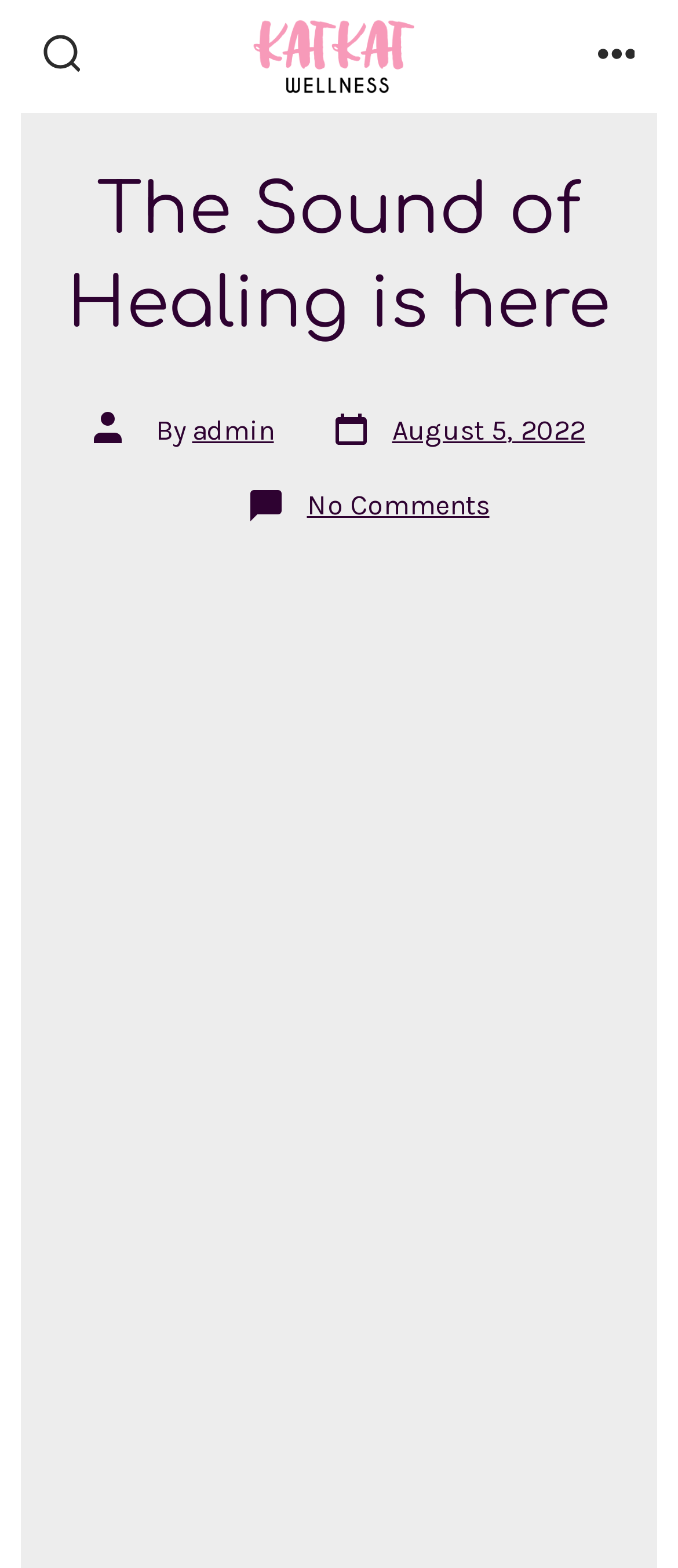What is the topic of the latest article?
From the details in the image, provide a complete and detailed answer to the question.

The topic of the latest article can be found in the heading element, which is 'The Sound of Healing is here'. This is also the title of the article.